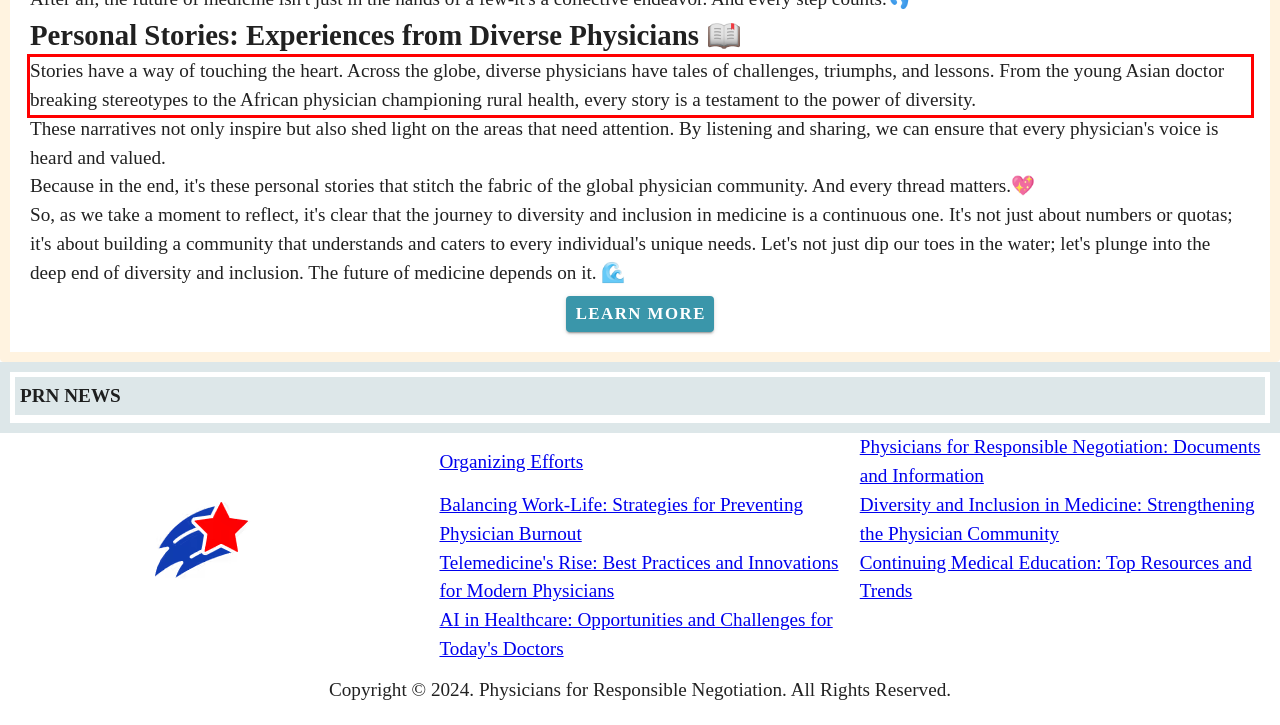Please perform OCR on the text within the red rectangle in the webpage screenshot and return the text content.

Stories have a way of touching the heart. Across the globe, diverse physicians have tales of challenges, triumphs, and lessons. From the young Asian doctor breaking stereotypes to the African physician championing rural health, every story is a testament to the power of diversity.